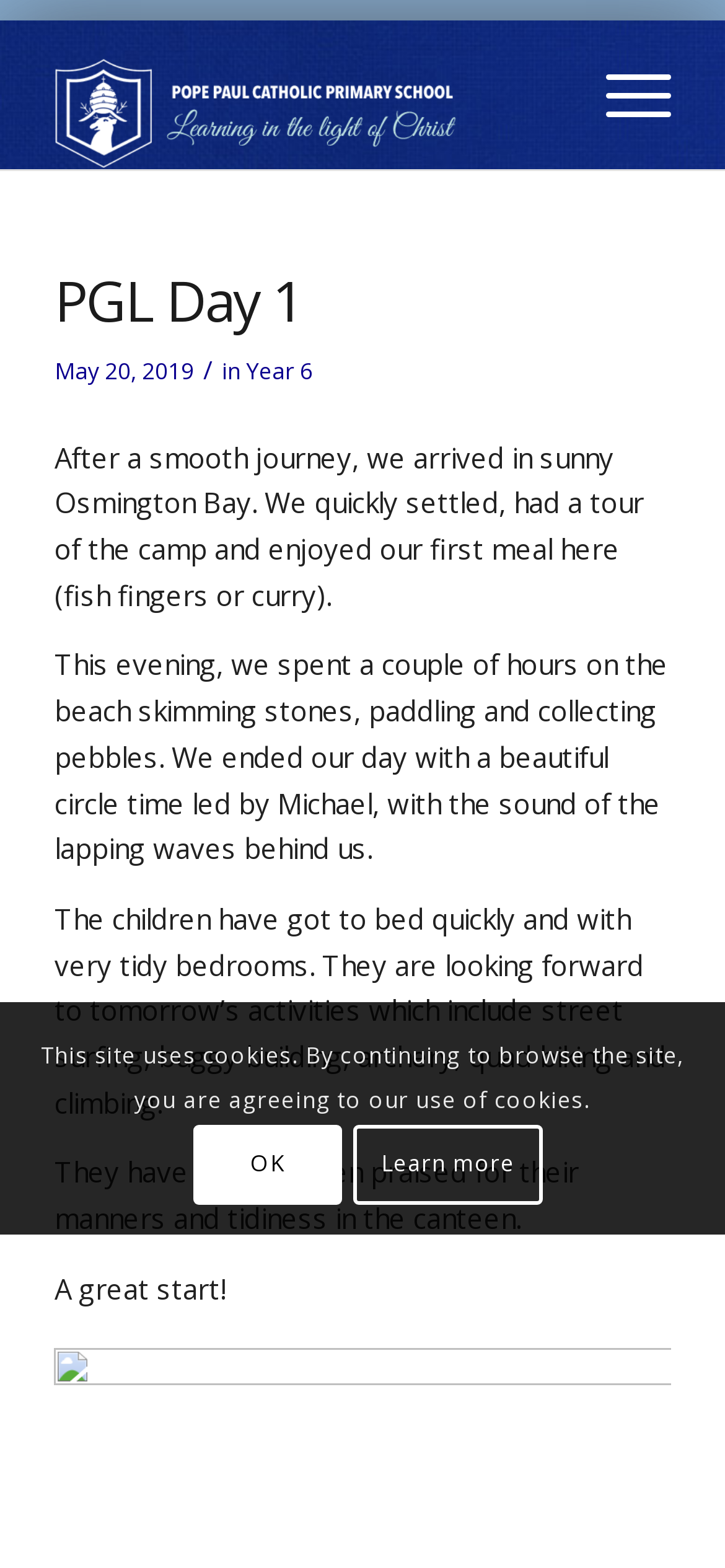Provide a thorough and detailed response to the question by examining the image: 
What is the name of the primary school?

The name of the primary school can be found in the link element with the text 'Pope Paul Primary' which is a child of the LayoutTable element.